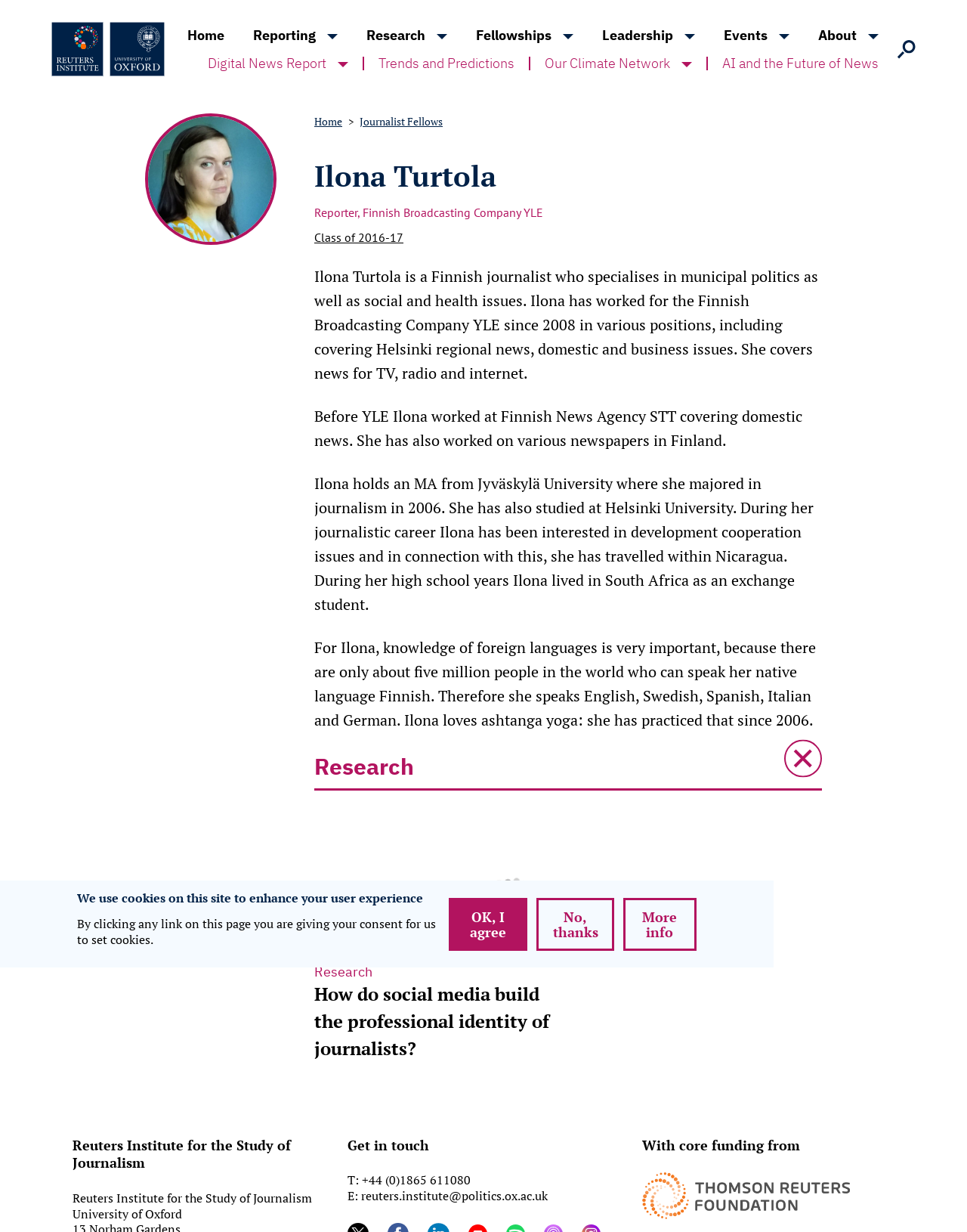Extract the bounding box for the UI element that matches this description: "name="keywords" placeholder="Search our website"".

[0.2, 0.123, 0.764, 0.152]